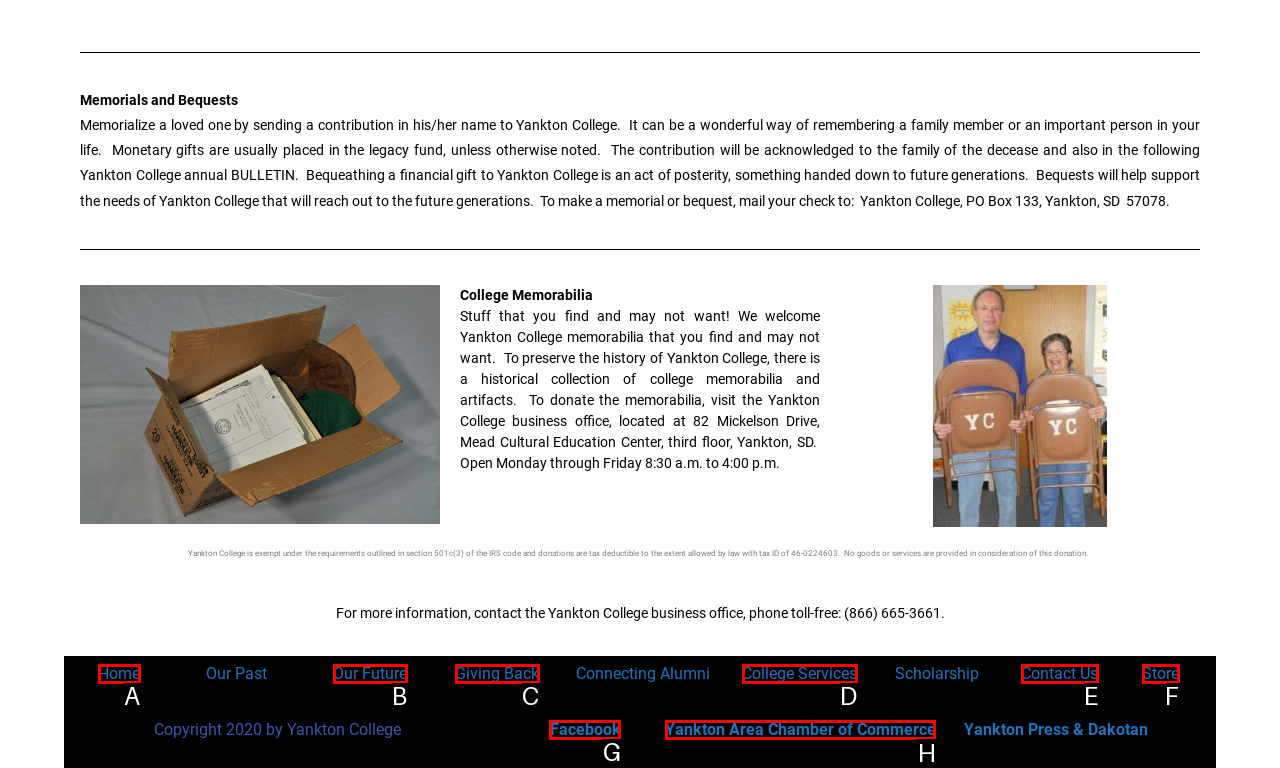For the task "Click on 'Yankton Area Chamber of Commerce'", which option's letter should you click? Answer with the letter only.

H